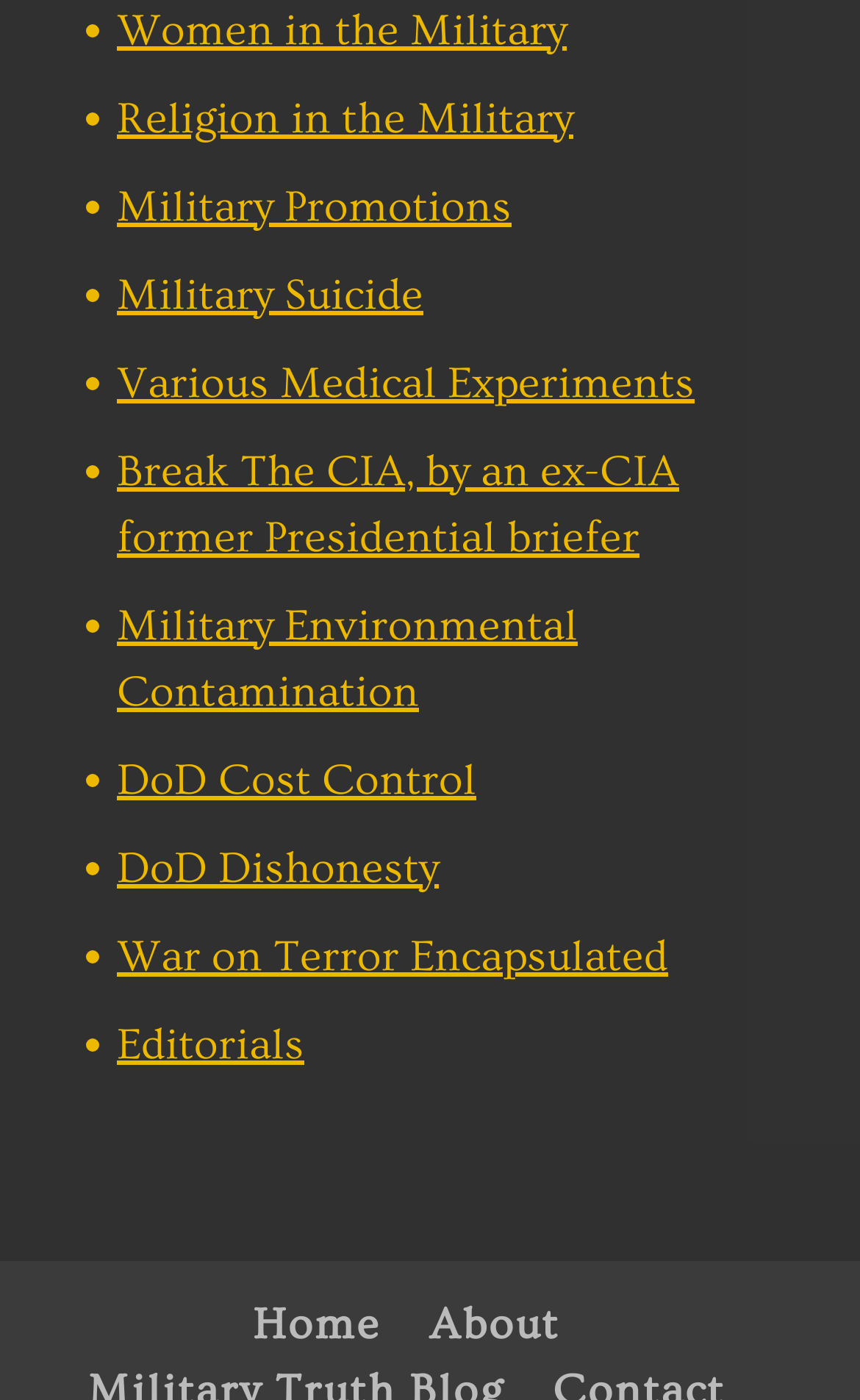Identify the bounding box coordinates of the specific part of the webpage to click to complete this instruction: "Learn about Military Environmental Contamination".

[0.136, 0.429, 0.672, 0.511]